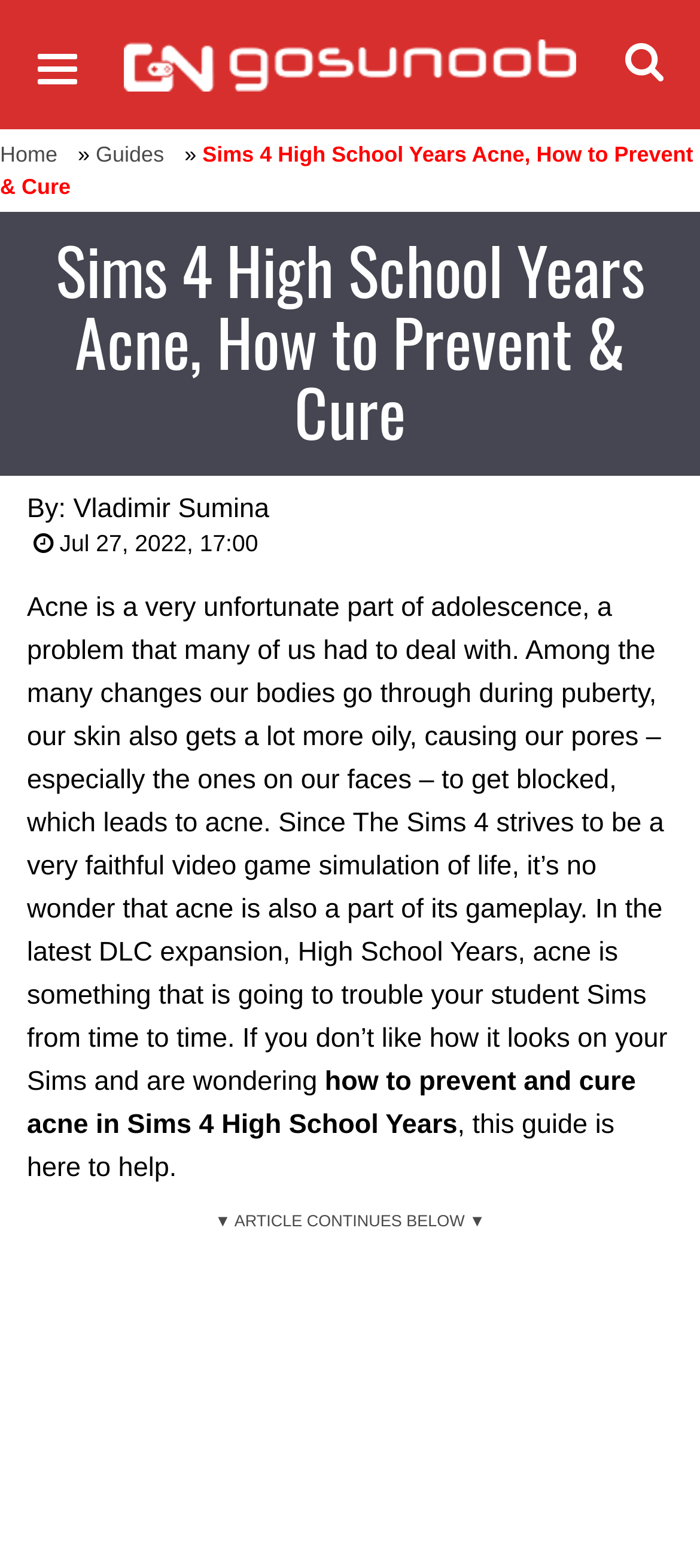Using the information in the image, could you please answer the following question in detail:
What is the topic of the article?

The topic of the article can be inferred from the title and the content, which discusses acne in the Sims 4 High School Years DLC and how to prevent and cure it.